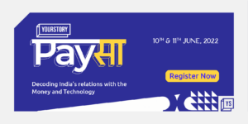Craft a descriptive caption that covers all aspects of the image.

The image features a promotional banner for an event titled "Pay 3.0," taking place on June 10th and 11th, 2022. The background is a vibrant blue, prominently displaying the event name in bold, yellow letters. Beneath the title, a tagline reads "Decoding India’s relations with Money and Technology," emphasizing the event's focus on financial technology and its implications in the Indian context. A bright "Register Now" button encourages immediate sign-ups, making it clear that participation is encouraged. The design is eye-catching and modern, suggesting a professional yet engaging setting for discussions on finance and technology.